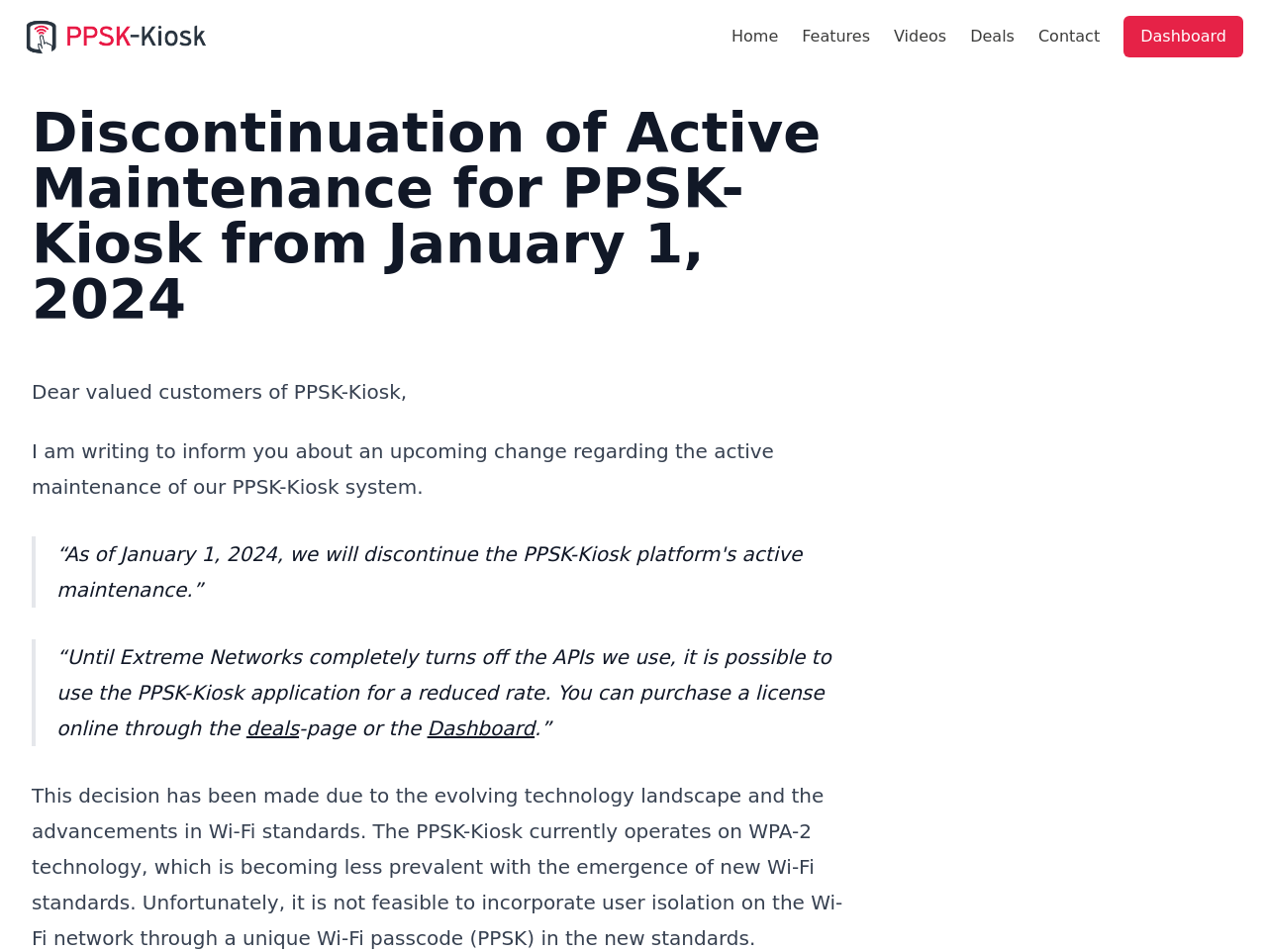What is the purpose of the PPSK-Kiosk system?
Relying on the image, give a concise answer in one word or a brief phrase.

Active maintenance